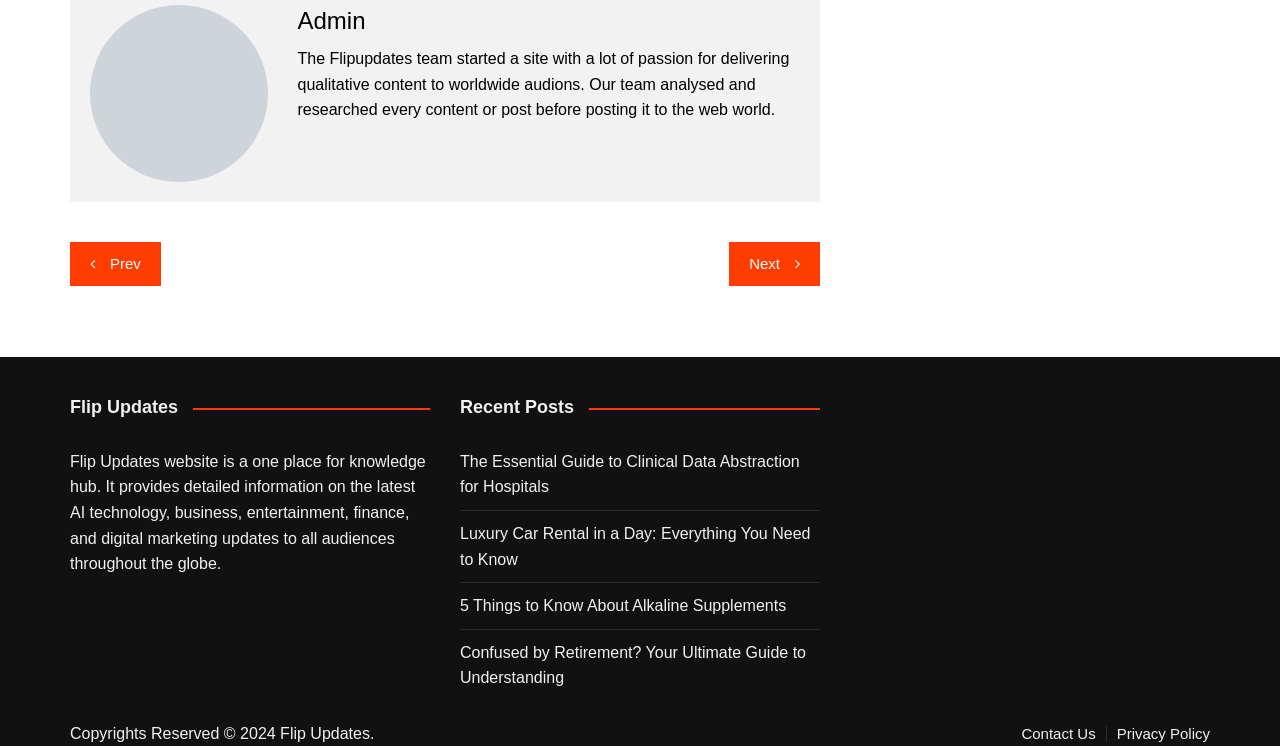What is the title of the first recent post?
Analyze the image and provide a thorough answer to the question.

The answer can be found in the link element with the text 'The Essential Guide to Clinical Data Abstraction for Hospitals' under the 'Recent Posts' heading.